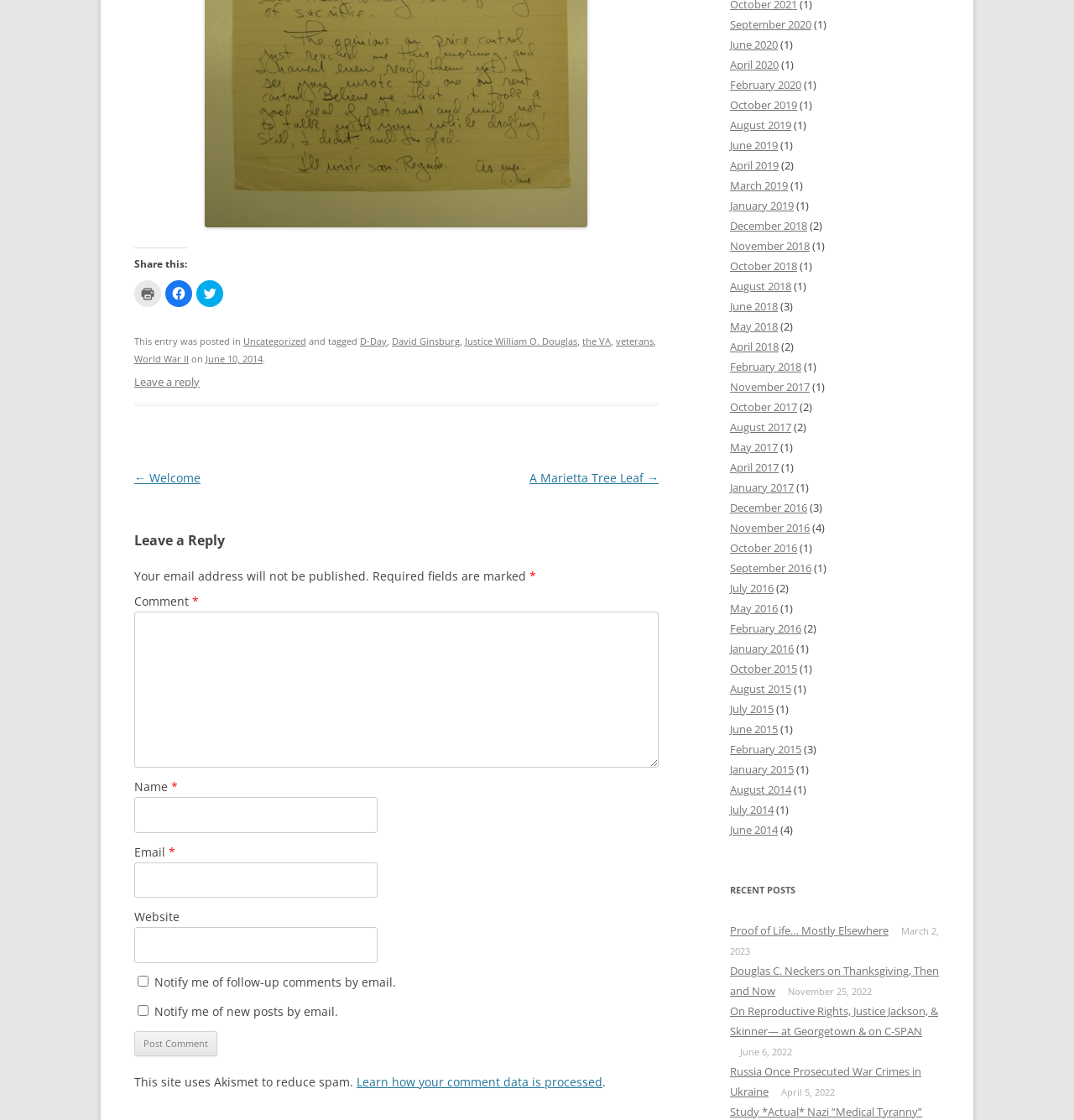Determine the bounding box coordinates of the clickable region to carry out the instruction: "Enter your name".

[0.125, 0.712, 0.351, 0.744]